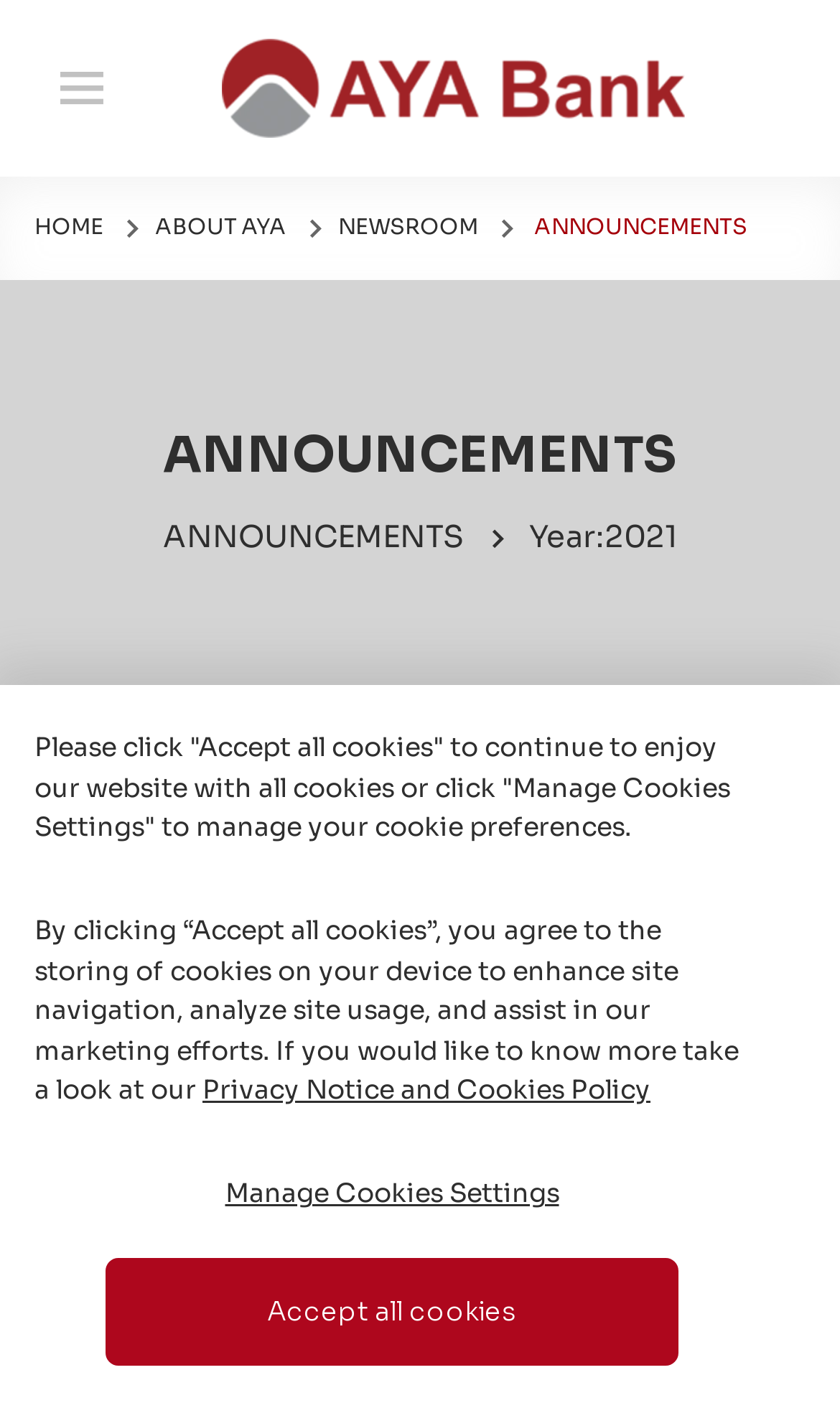Extract the bounding box coordinates for the HTML element that matches this description: "The Core Banking System Upgrade". The coordinates should be four float numbers between 0 and 1, i.e., [left, top, right, bottom].

[0.092, 0.937, 0.908, 0.972]